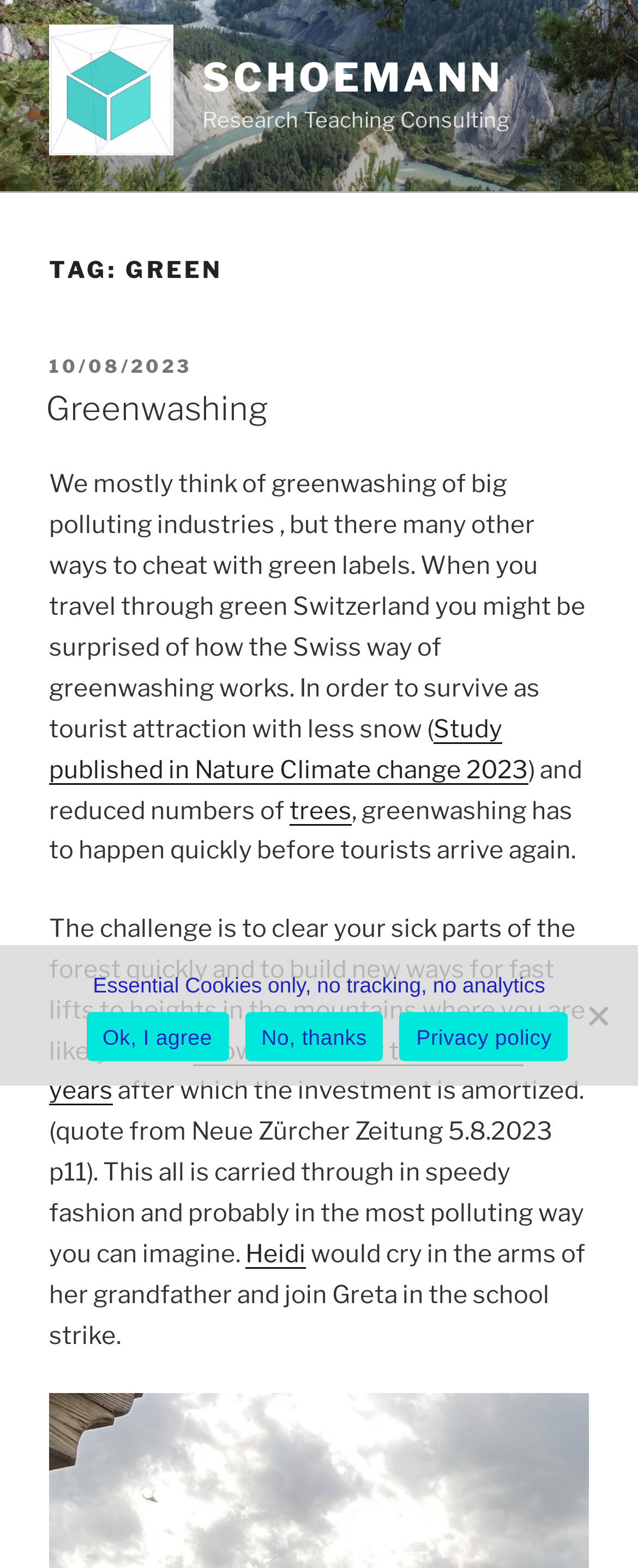Predict the bounding box coordinates of the area that should be clicked to accomplish the following instruction: "Learn more about Heidi". The bounding box coordinates should consist of four float numbers between 0 and 1, i.e., [left, top, right, bottom].

[0.385, 0.79, 0.479, 0.809]